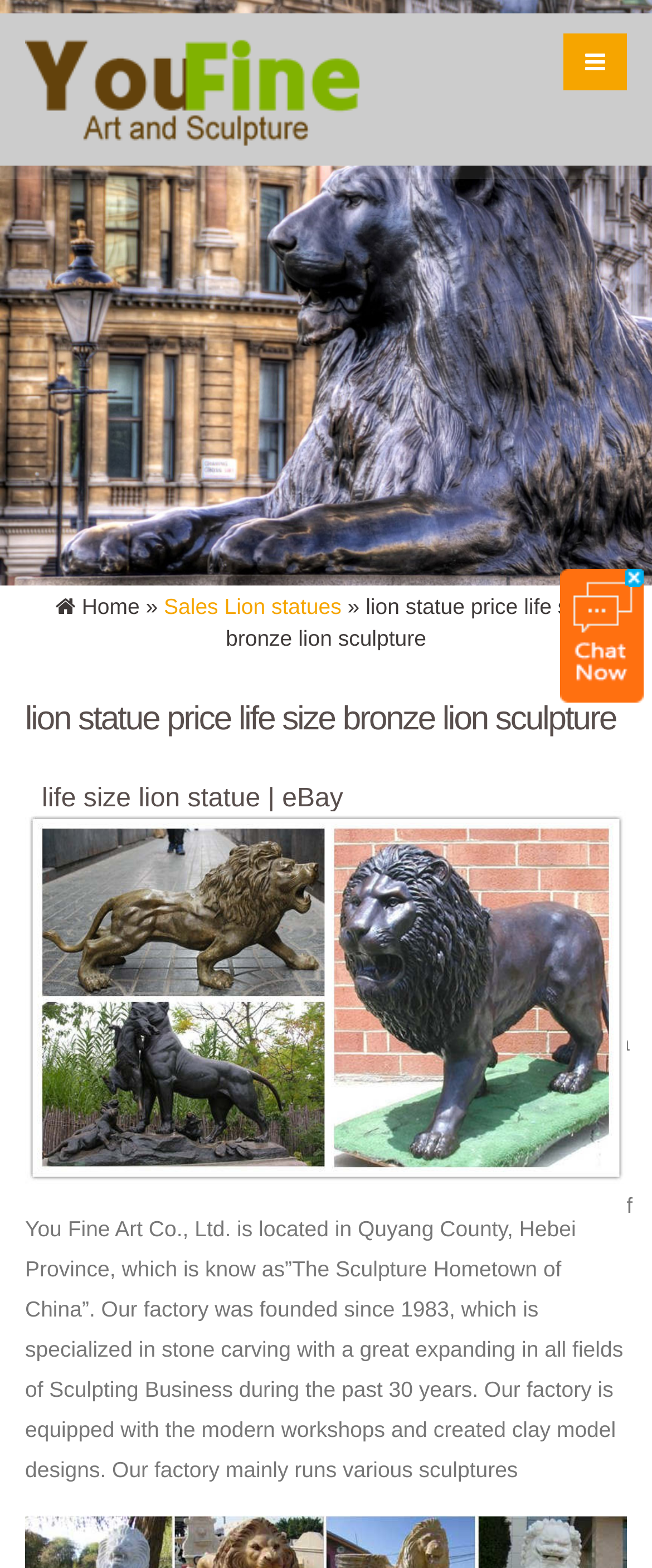Find the bounding box of the web element that fits this description: "Sales Lion statues".

[0.251, 0.379, 0.524, 0.395]